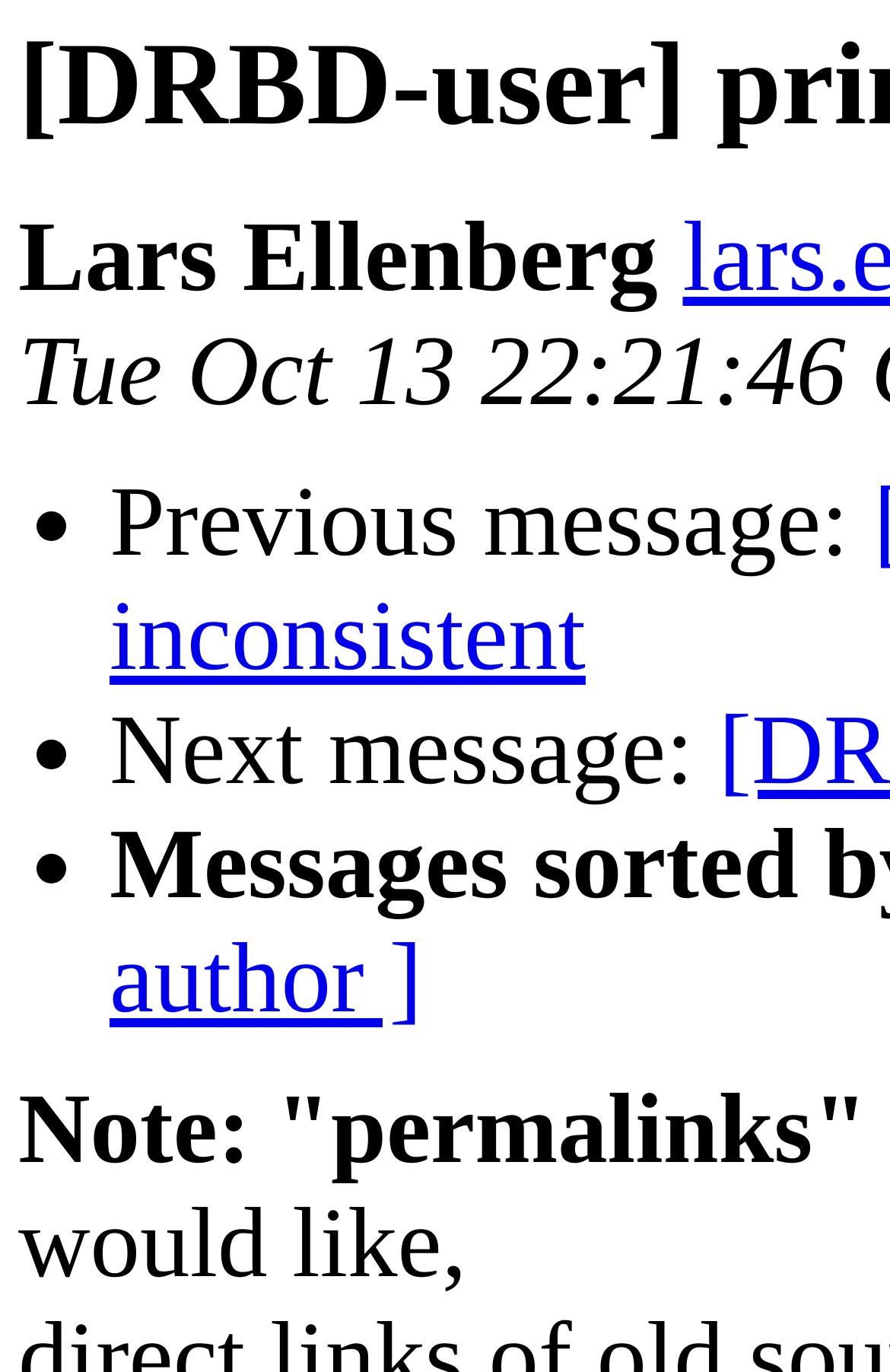Use the information in the screenshot to answer the question comprehensively: What is the purpose of the webpage?

The purpose of the webpage is to display a message, which is indicated by the structure of the webpage, including the author's name, navigation options, and a note at the bottom, suggesting that it is a message or email viewer.